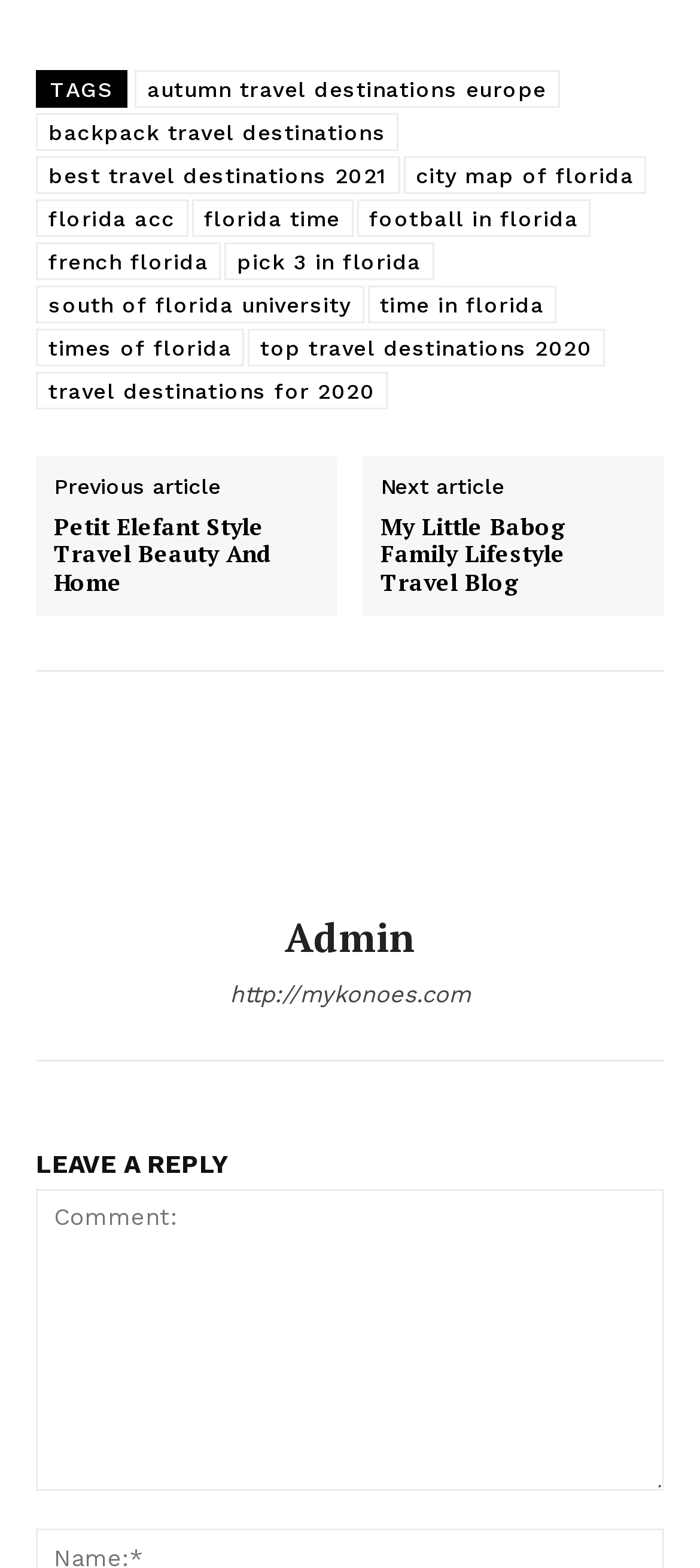Give a short answer to this question using one word or a phrase:
What is the purpose of the textbox at the bottom?

Leave a reply